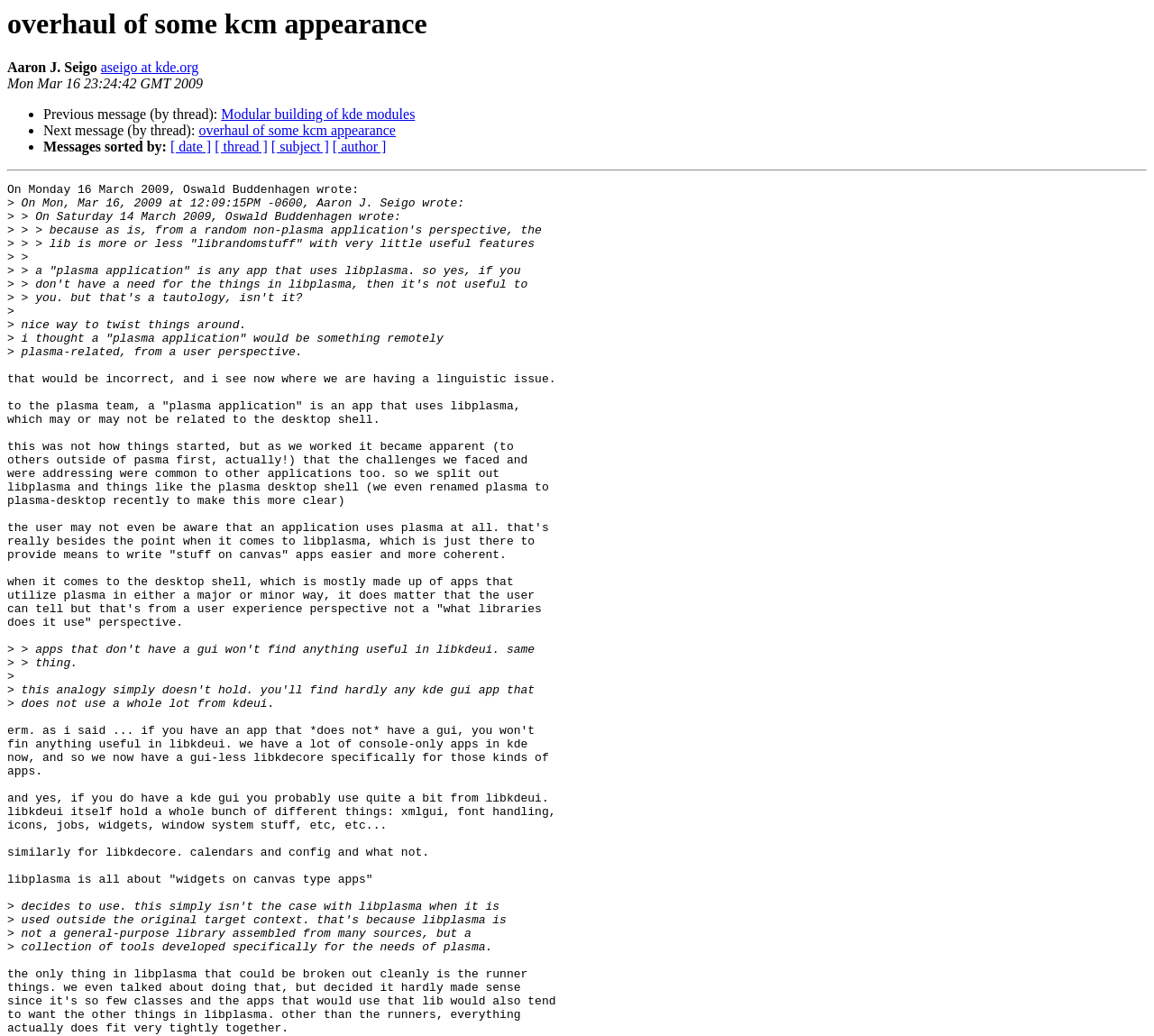How many links are there in the message?
Answer the question with a single word or phrase derived from the image.

7